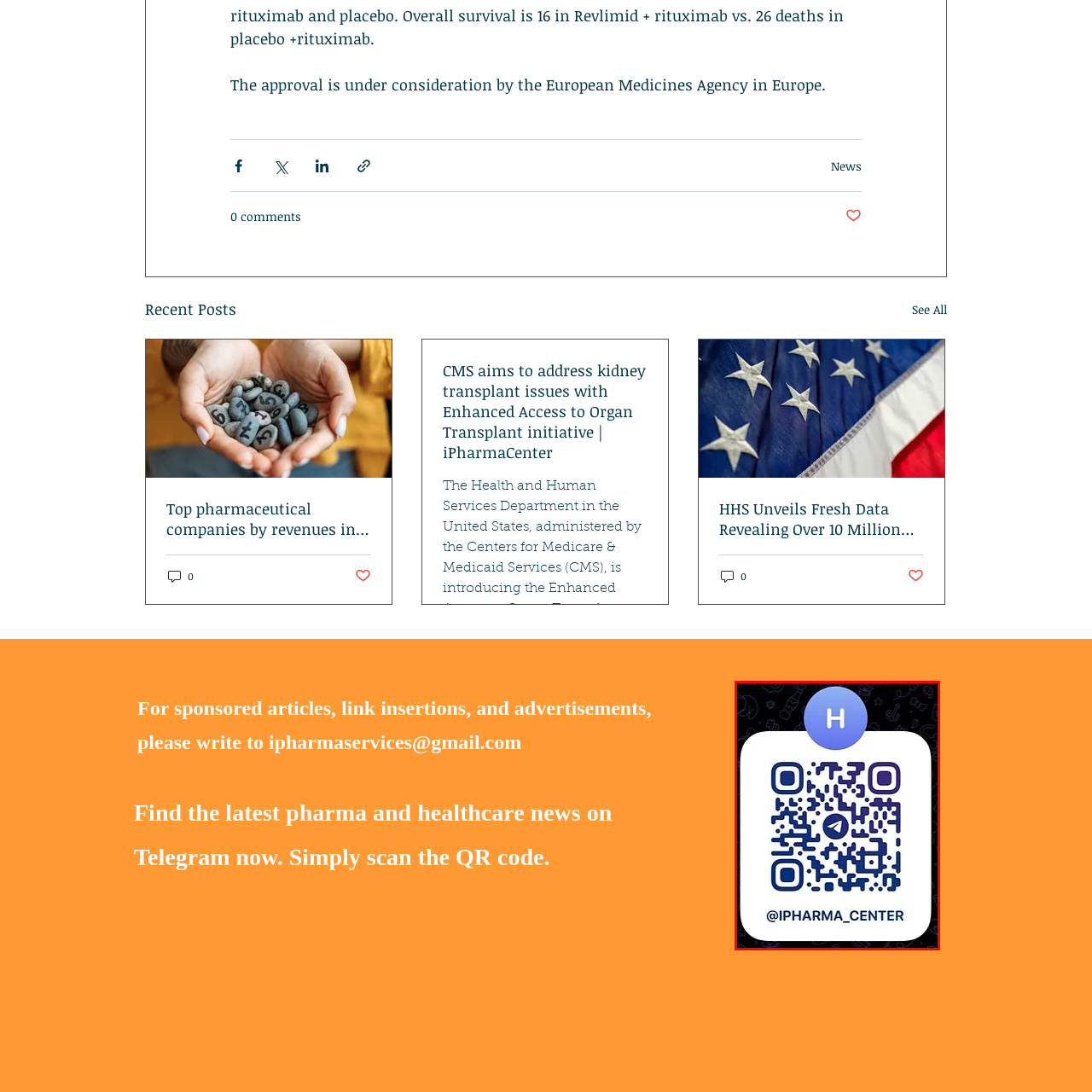What is the purpose of the QR code?
Please look at the image marked with a red bounding box and provide a one-word or short-phrase answer based on what you see.

To access Telegram channel